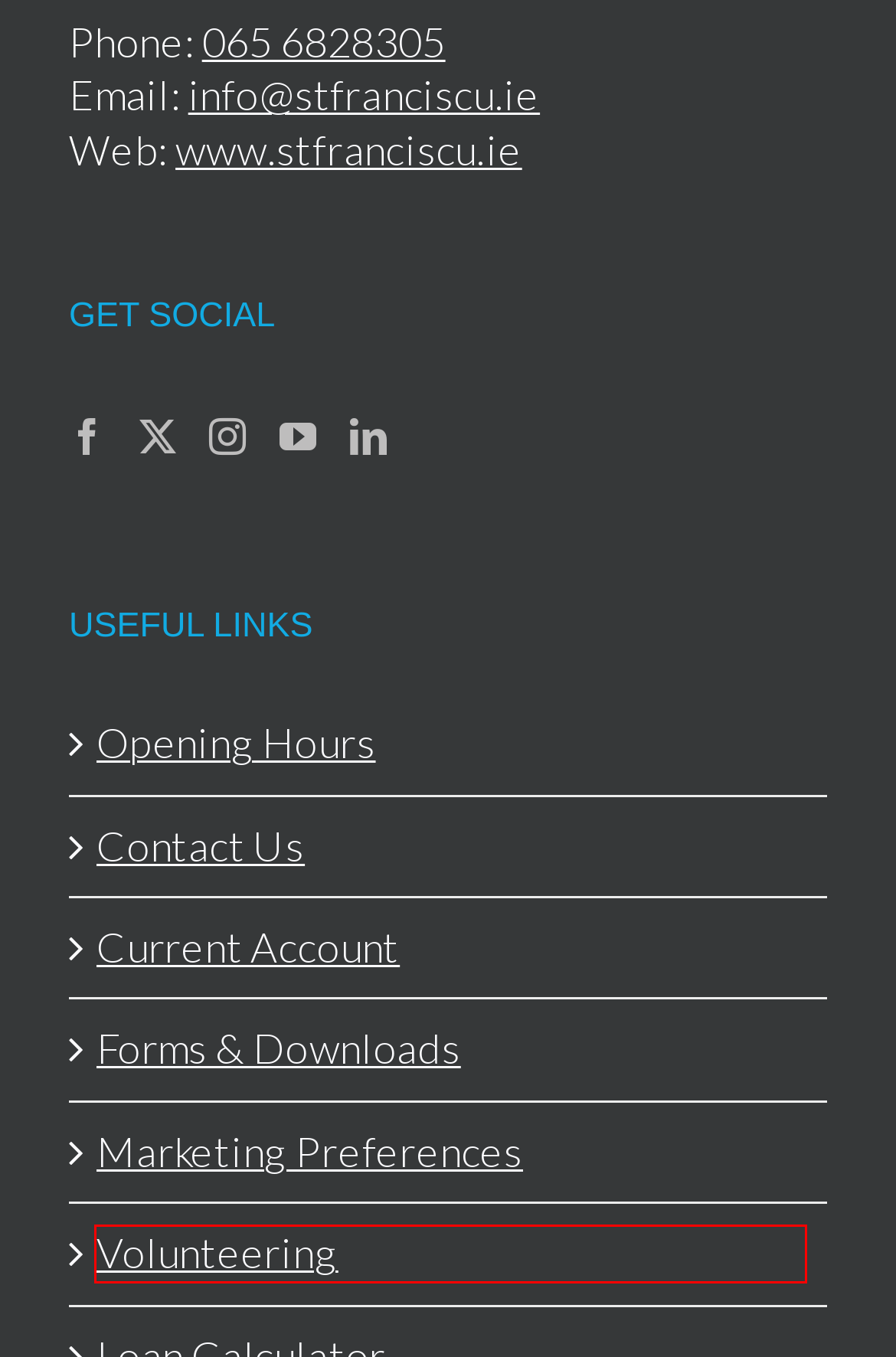Review the webpage screenshot provided, noting the red bounding box around a UI element. Choose the description that best matches the new webpage after clicking the element within the bounding box. The following are the options:
A. Home - St. Francis Credit Union
B. Marketing Preferences - St. Francis Credit Union
C. Volunteering - St. Francis Credit Union
D. Be Fraud Aware, Protect Your Account - St. Francis Credit Union
E. Contact Us - St. Francis Credit Union
F. Current Account - St. Francis Credit Union
G. Forms & Downloads - St. Francis Credit Union
H. Cookie Policy - St. Francis Credit Union

C